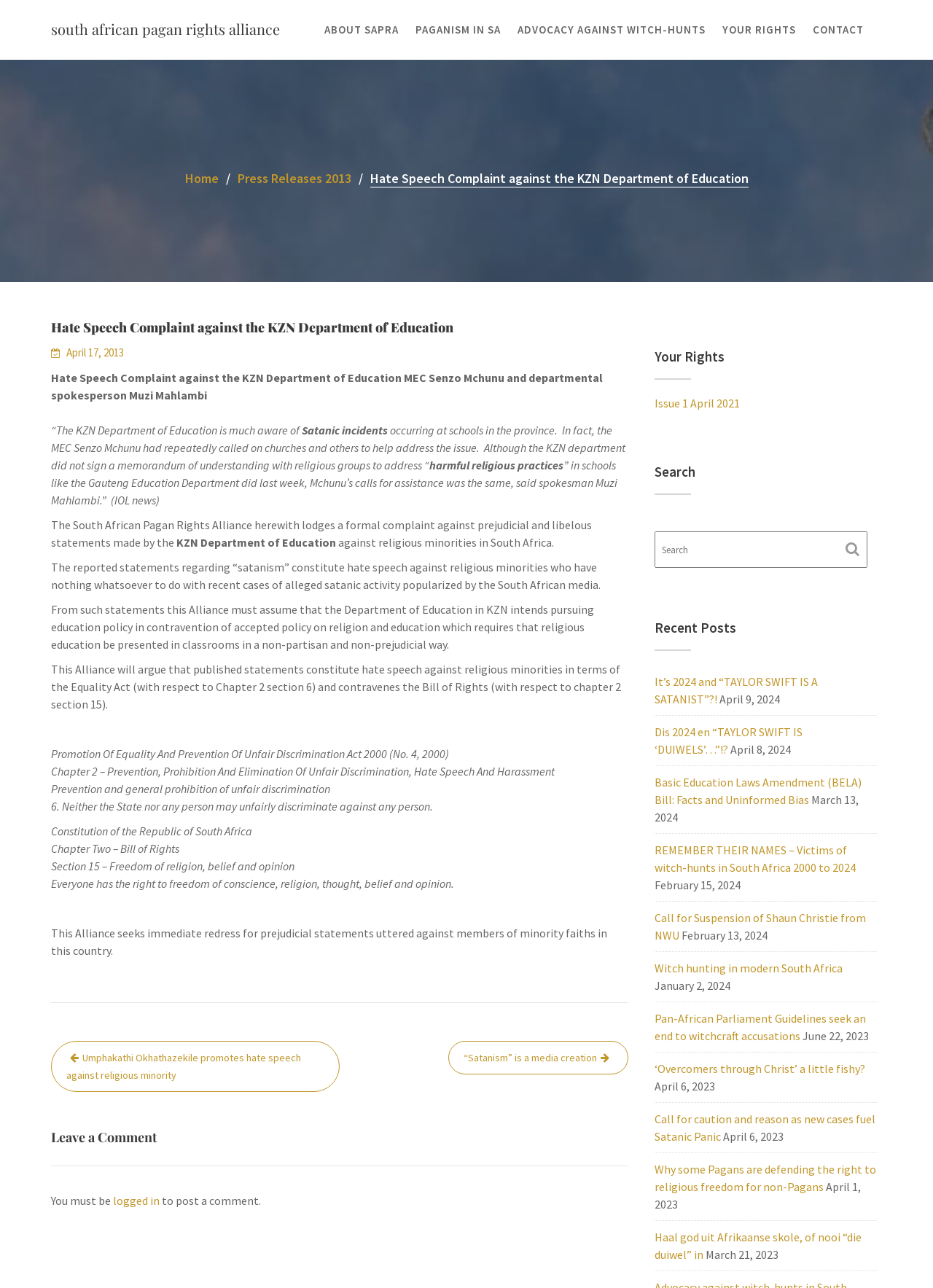Look at the image and write a detailed answer to the question: 
What is the name of the act mentioned in the article?

The name of the act mentioned in the article can be found in the article section of the webpage, where it is stated that 'Promotion Of Equality And Prevention Of Unfair Discrimination Act 2000 (No. 4, 2000)' is one of the laws referenced.